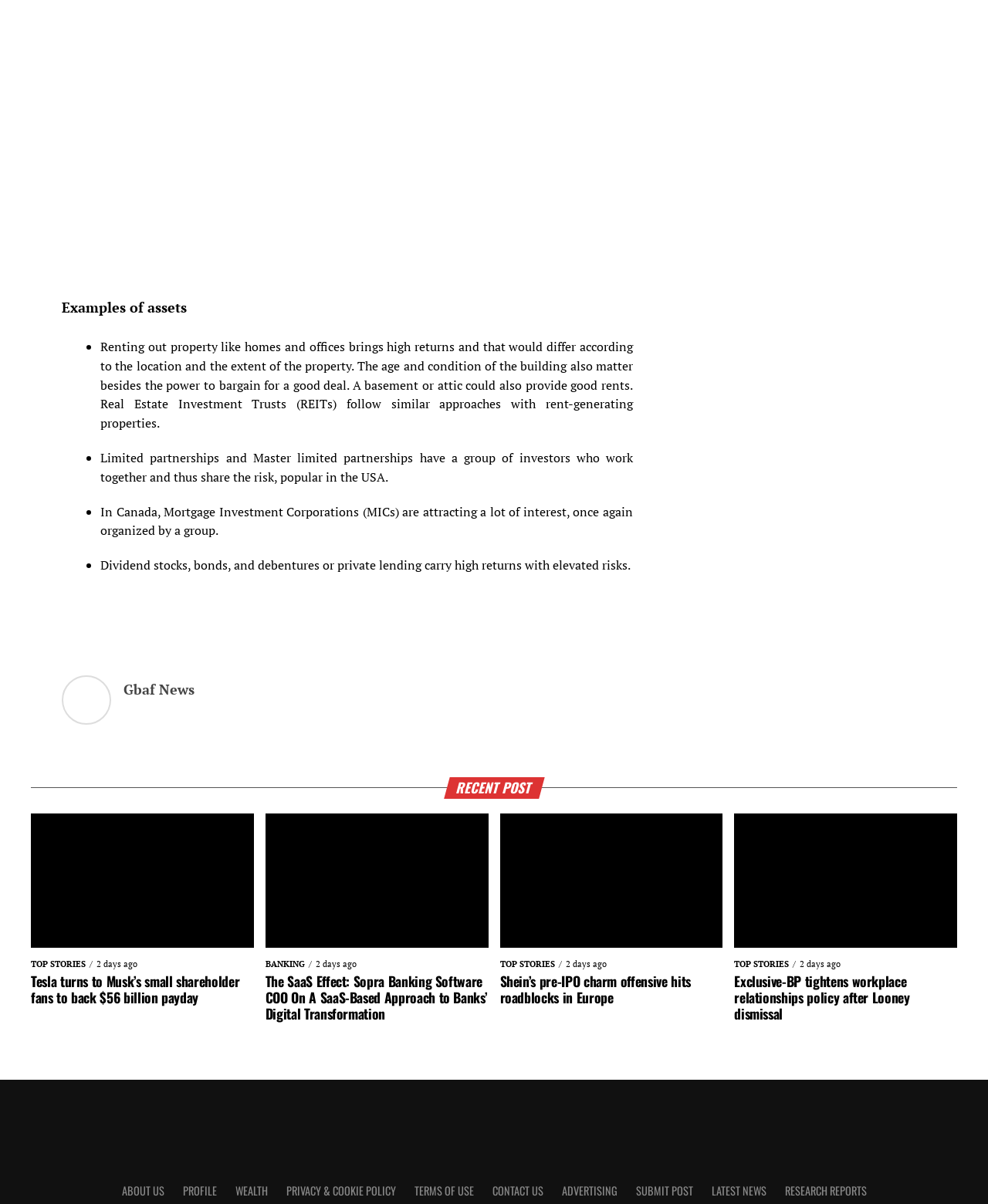Kindly provide the bounding box coordinates of the section you need to click on to fulfill the given instruction: "Go to Global Banking | Finance".

[0.445, 0.935, 0.555, 0.949]